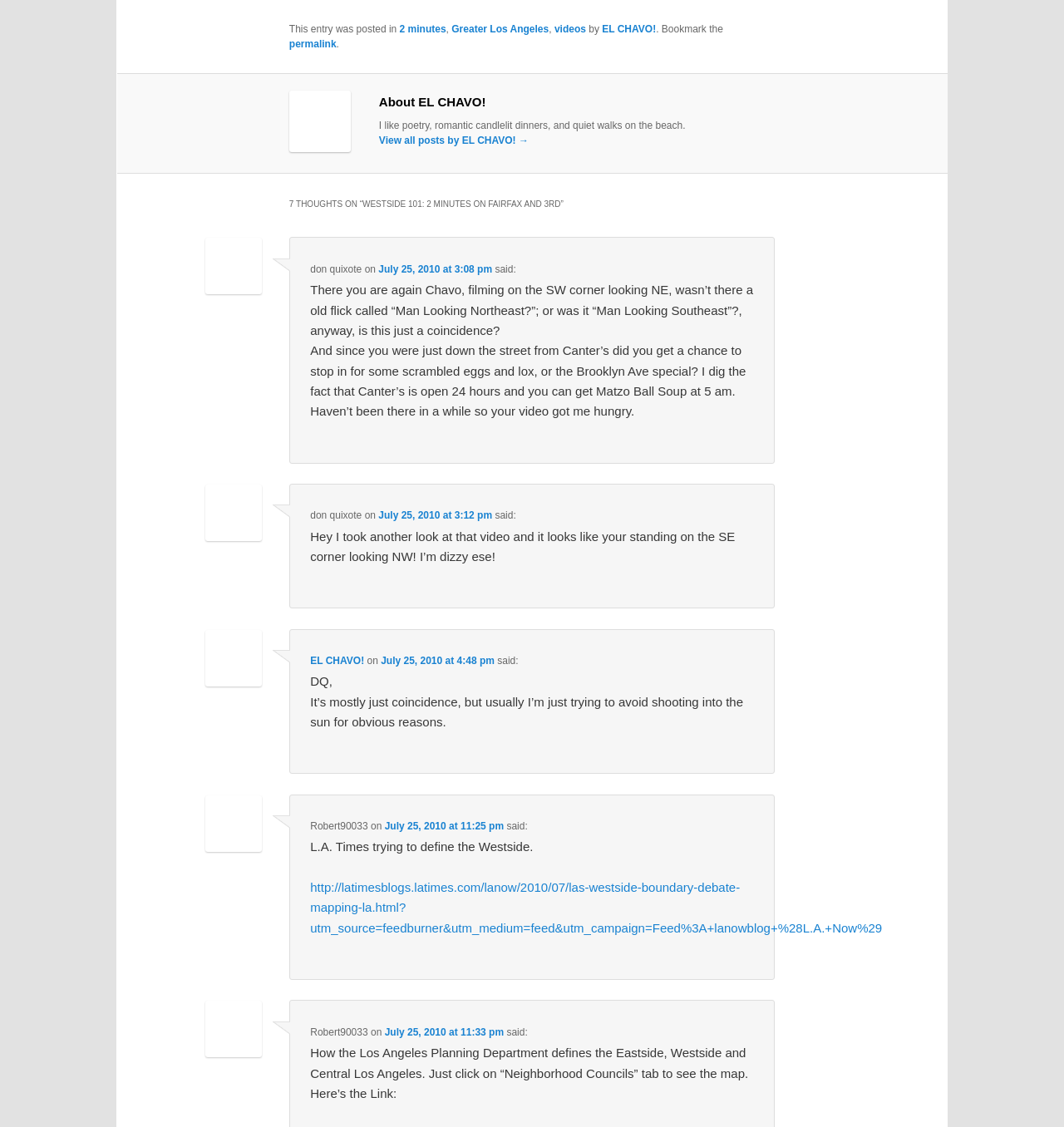What is the topic of the post?
Using the image, answer in one word or phrase.

Westside 101